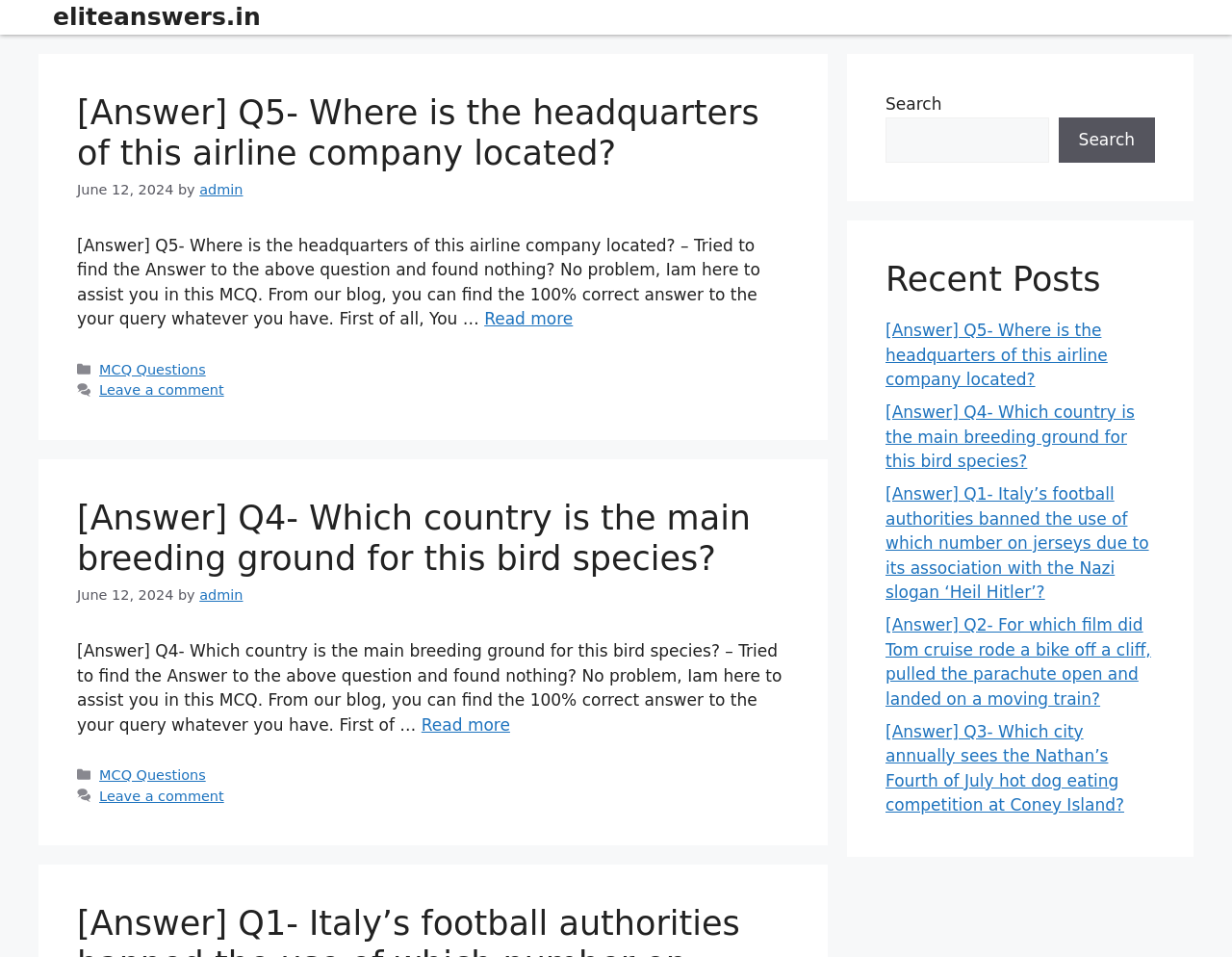Determine the bounding box coordinates of the clickable area required to perform the following instruction: "Read more about Q4- Which country is the main breeding ground for this bird species?". The coordinates should be represented as four float numbers between 0 and 1: [left, top, right, bottom].

[0.342, 0.747, 0.414, 0.767]